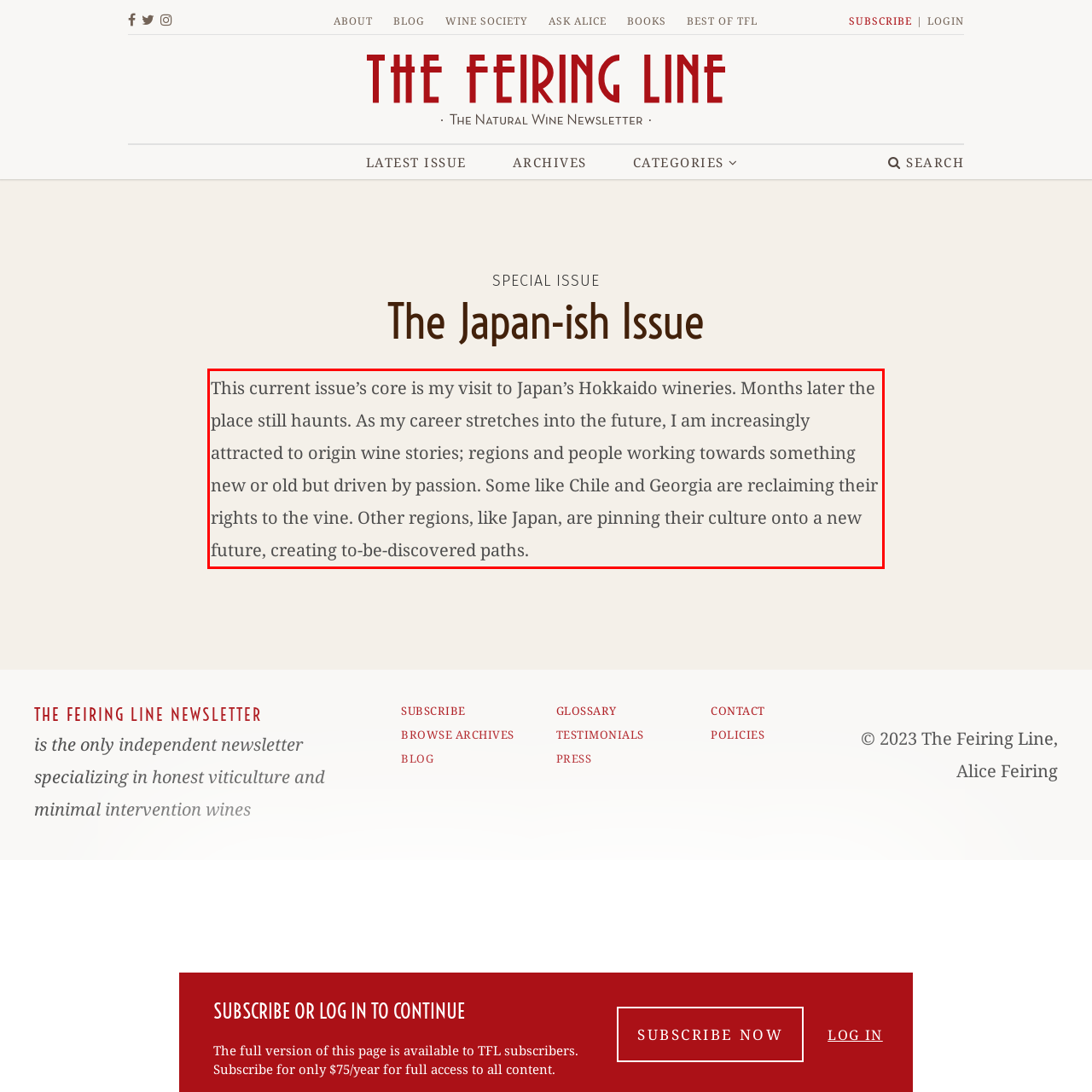Within the screenshot of the webpage, there is a red rectangle. Please recognize and generate the text content inside this red bounding box.

This current issue’s core is my visit to Japan’s Hokkaido wineries. Months later the place still haunts. As my career stretches into the future, I am increasingly attracted to origin wine stories; regions and people working towards something new or old but driven by passion. Some like Chile and Georgia are reclaiming their rights to the vine. Other regions, like Japan, are pinning their culture onto a new future, creating to-be-discovered paths.